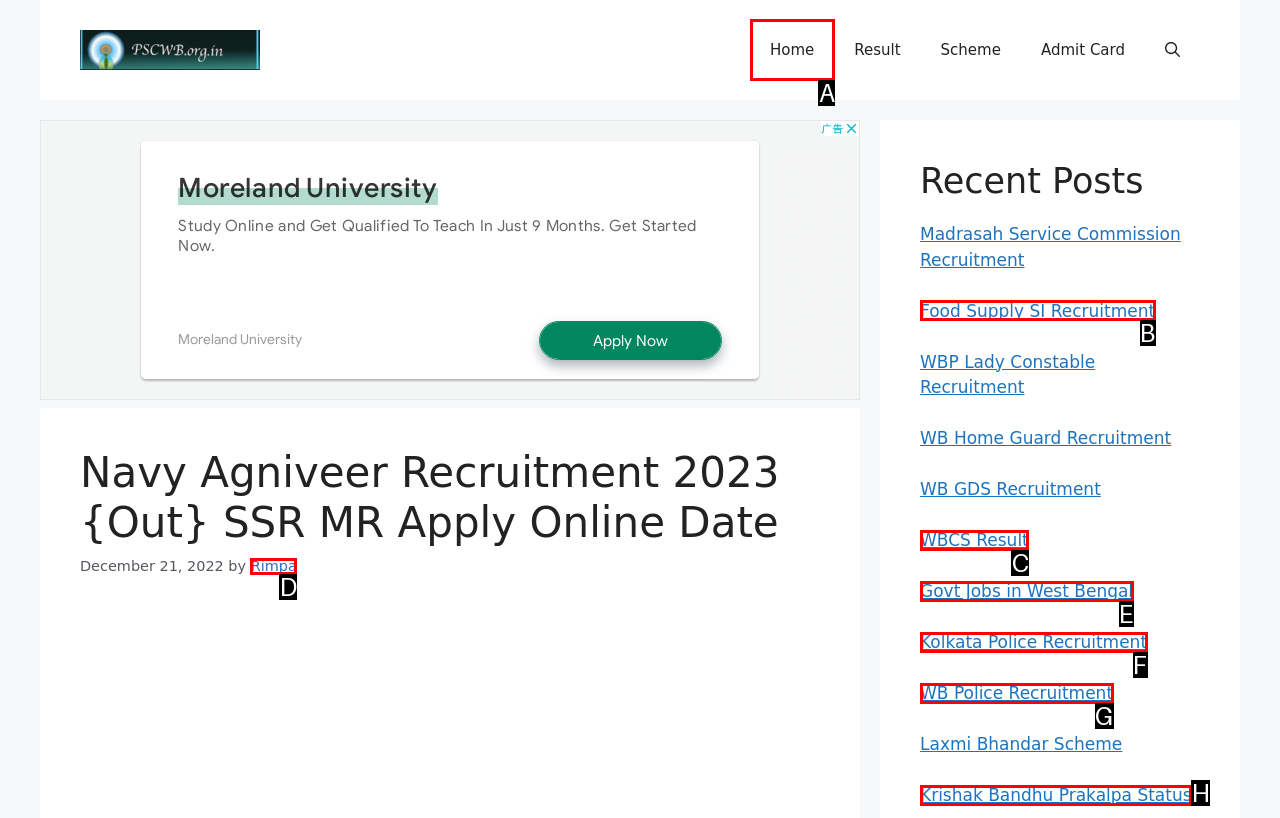Identify the HTML element I need to click to complete this task: Click on the Home link Provide the option's letter from the available choices.

A